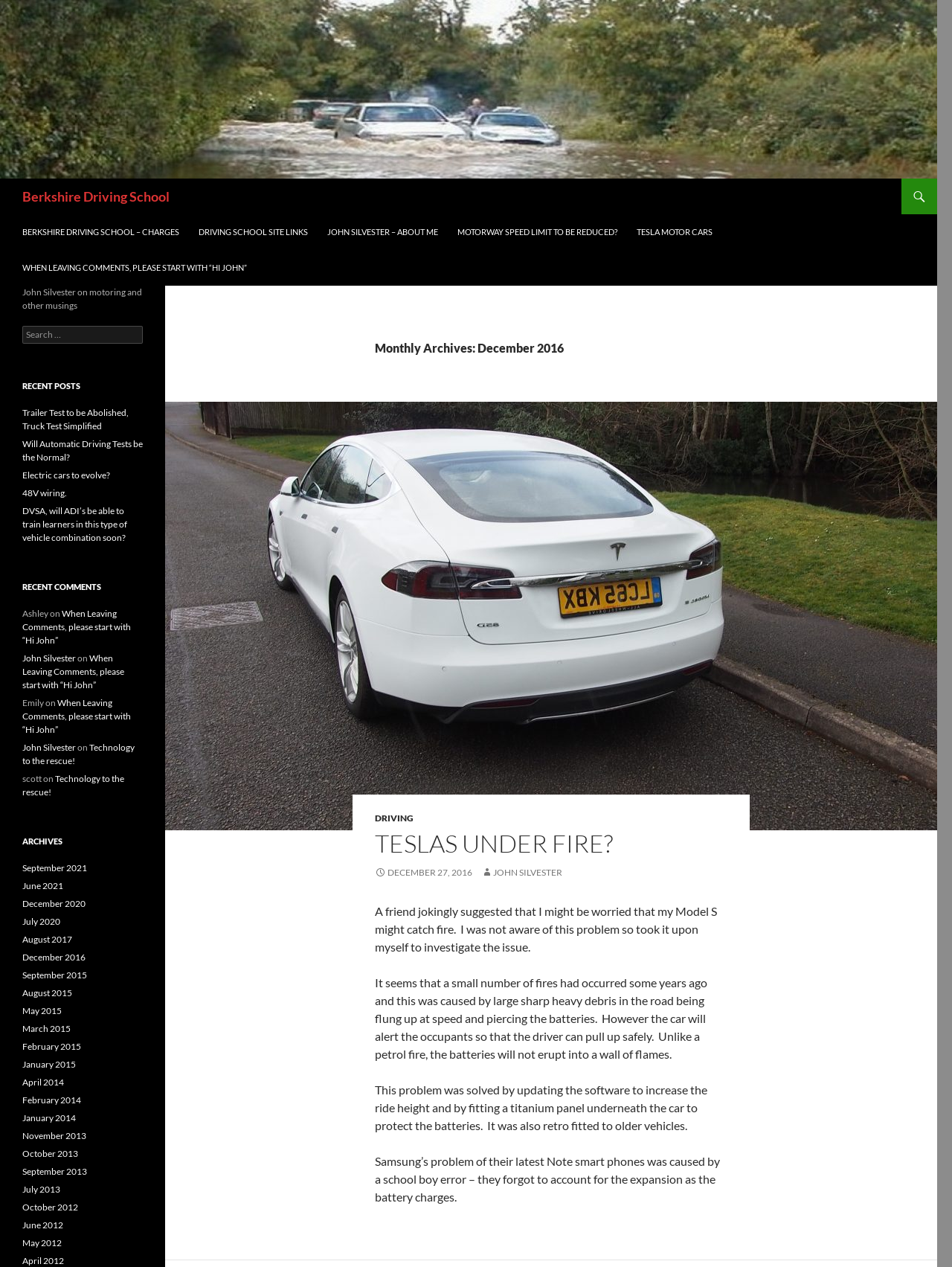Find the bounding box coordinates for the HTML element specified by: "July 2013".

[0.023, 0.934, 0.063, 0.943]